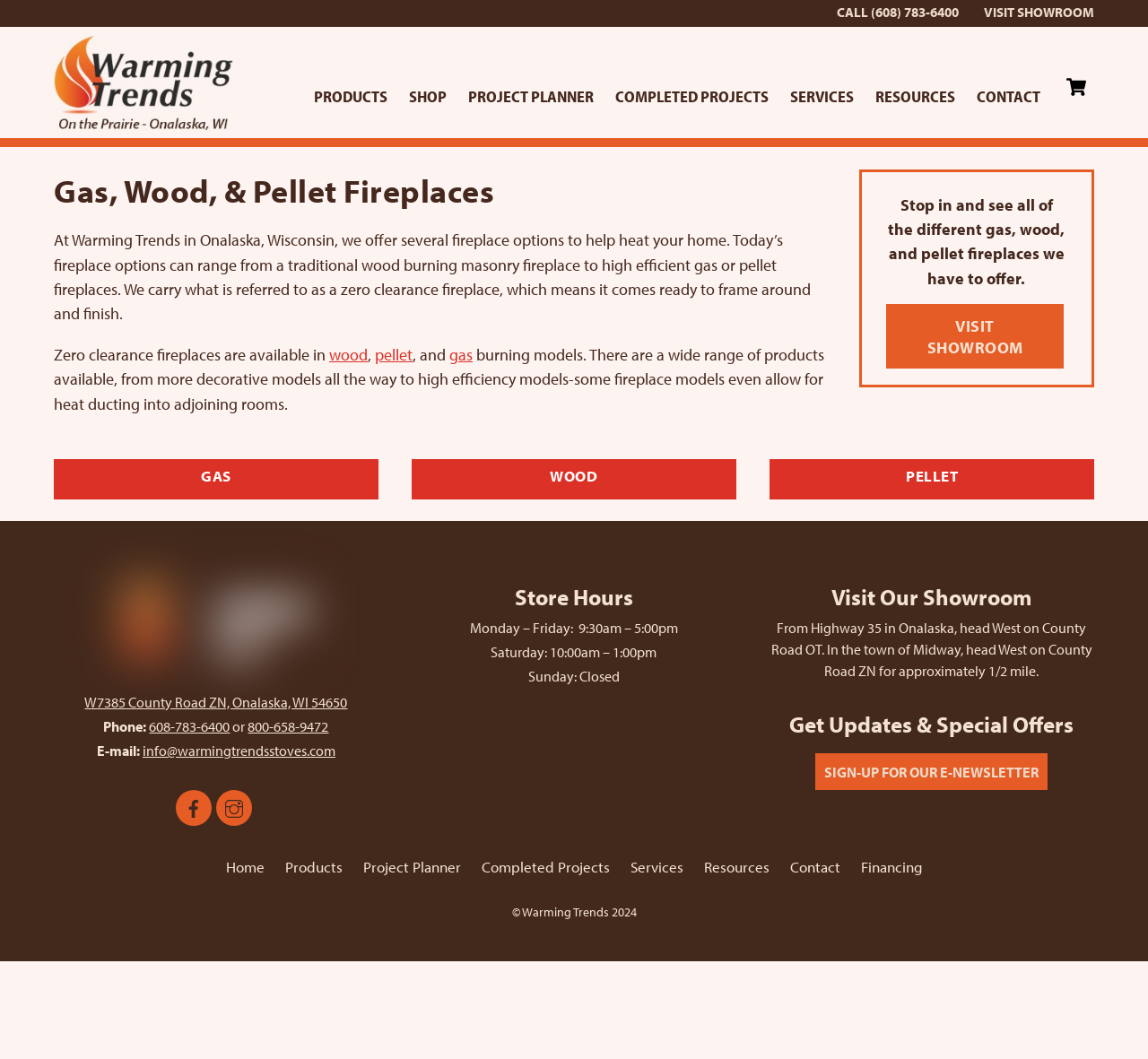How can I get updates and special offers from Warming Trends?
Analyze the image and deliver a detailed answer to the question.

I found the way to get updates and special offers by looking at the 'Get Updates & Special Offers' section on the webpage, which provides a link to 'SIGN-UP FOR OUR E-NEWSLETTER'.